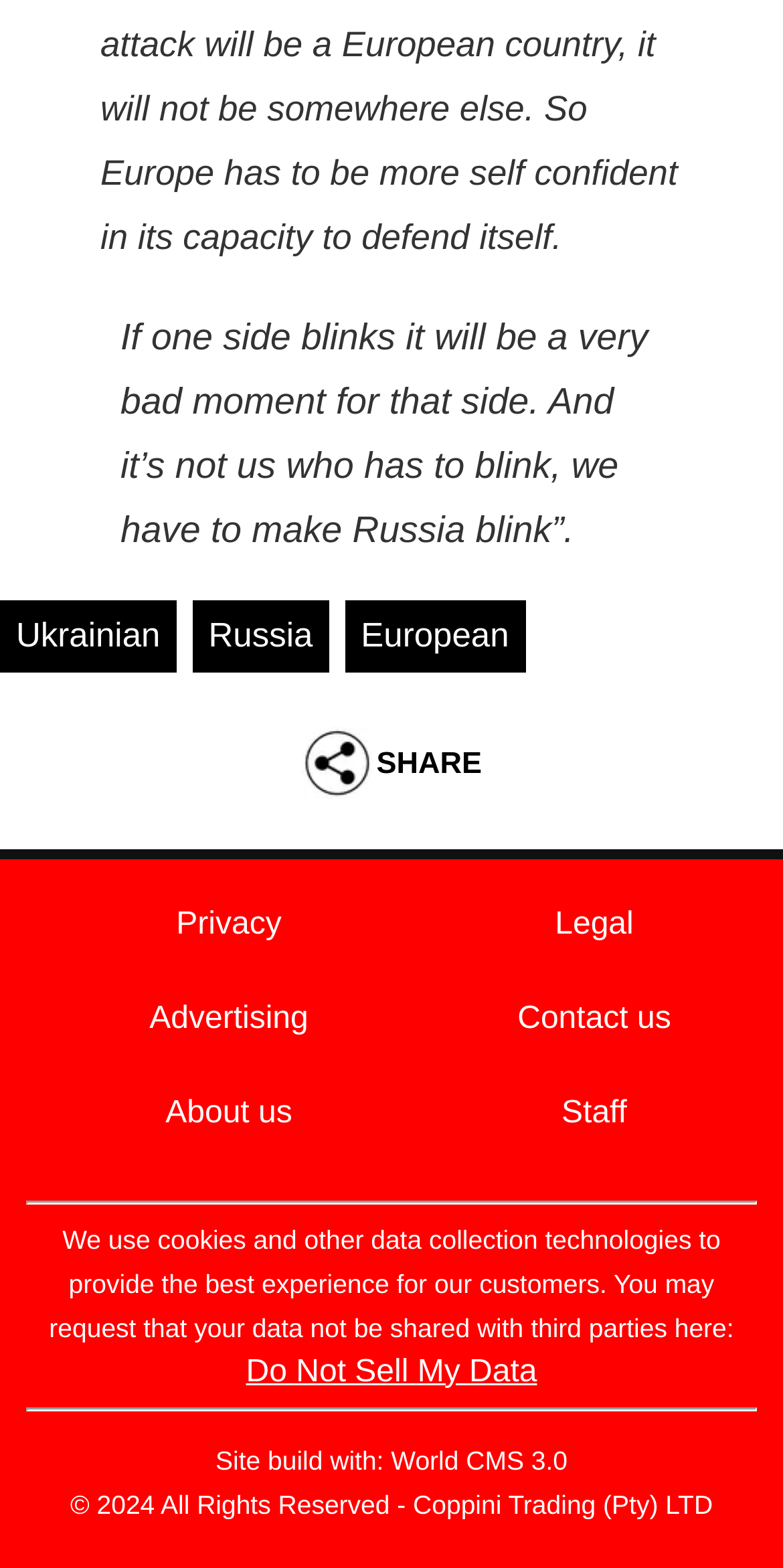Identify the bounding box coordinates for the element you need to click to achieve the following task: "Click the More link". The coordinates must be four float values ranging from 0 to 1, formatted as [left, top, right, bottom].

None